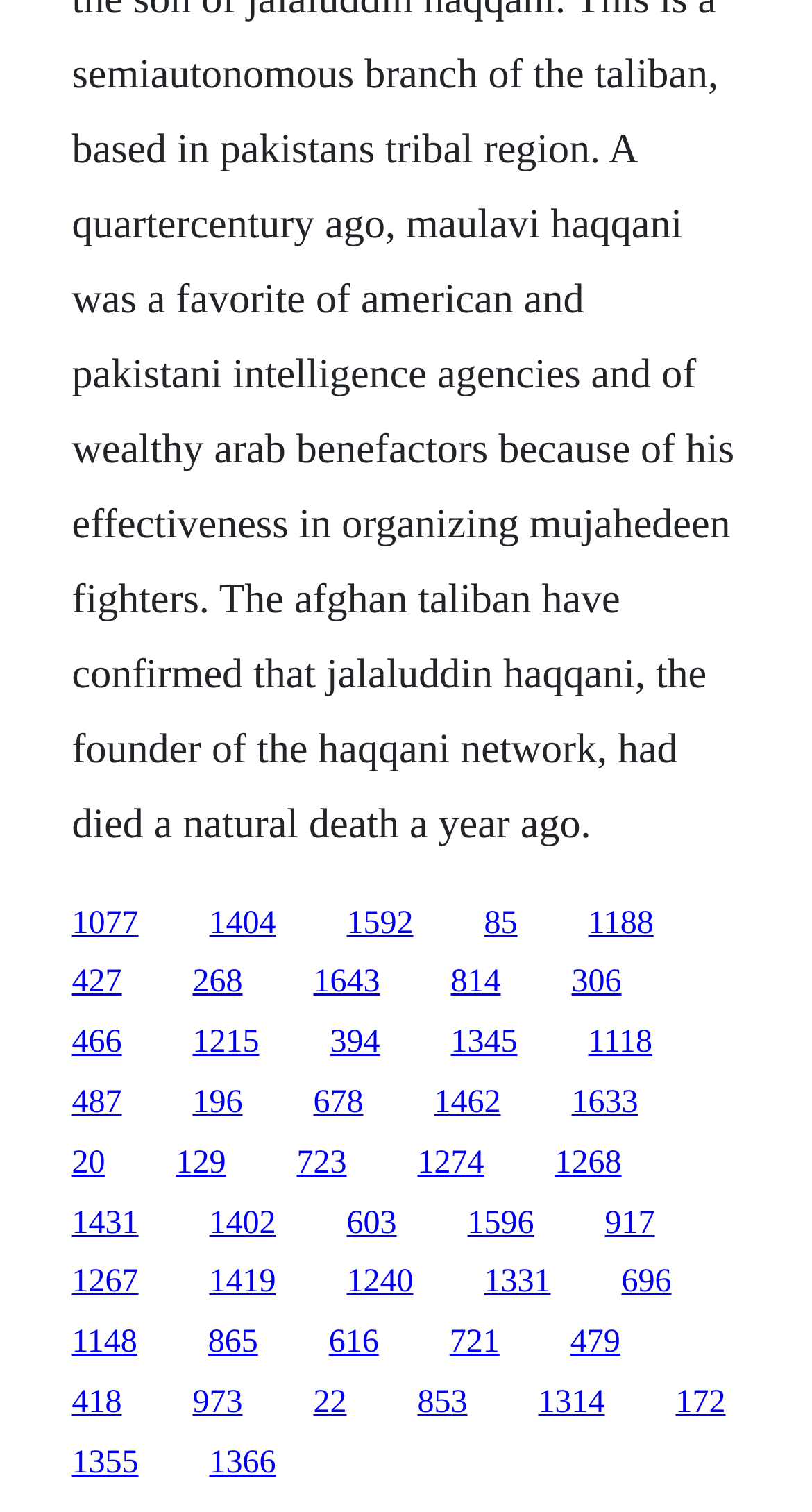What is the horizontal position of the link with ID '1592'?
Based on the image, provide a one-word or brief-phrase response.

0.427